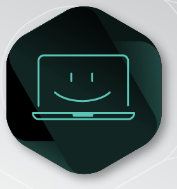Explain what is happening in the image with as much detail as possible.

The image features a stylized icon depicting a laptop with a smiling face on the screen, symbolizing a friendly and engaging user experience. Set against a sleek, dark background, this design conveys a sense of approachability and warmth, which aligns with the theme of enhancing user engagement through live chat services. Positioned within the context of a digital marketing agency, the imagery emphasizes the human touch that live chat offers, contrasting with the often impersonal nature of online interactions. This visual representation complements the overall message of how live chat services can improve customer experiences and foster meaningful connections between businesses and their clients.